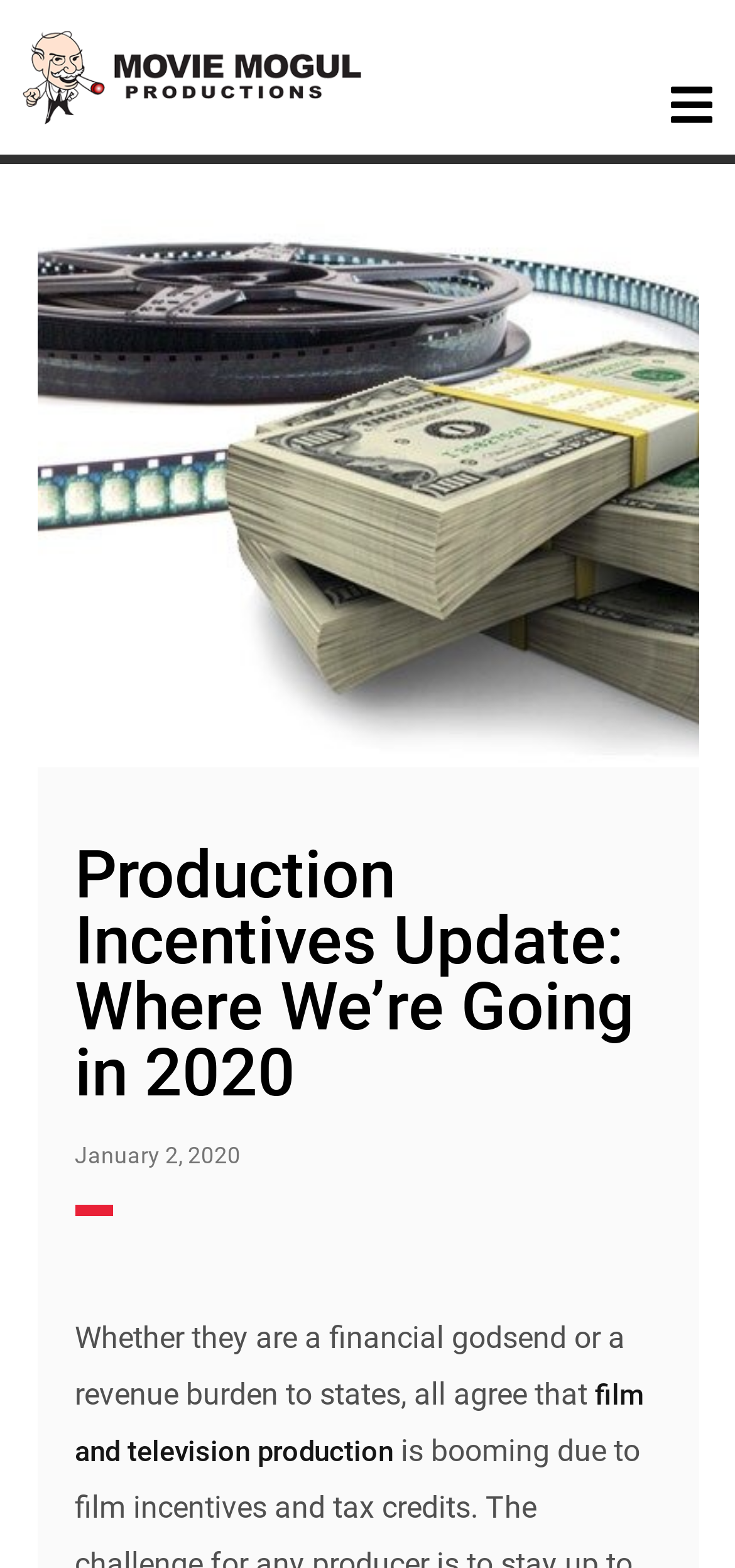Determine the bounding box coordinates of the UI element described below. Use the format (top-left x, top-left y, bottom-right x, bottom-right y) with floating point numbers between 0 and 1: film and television production

[0.101, 0.879, 0.876, 0.937]